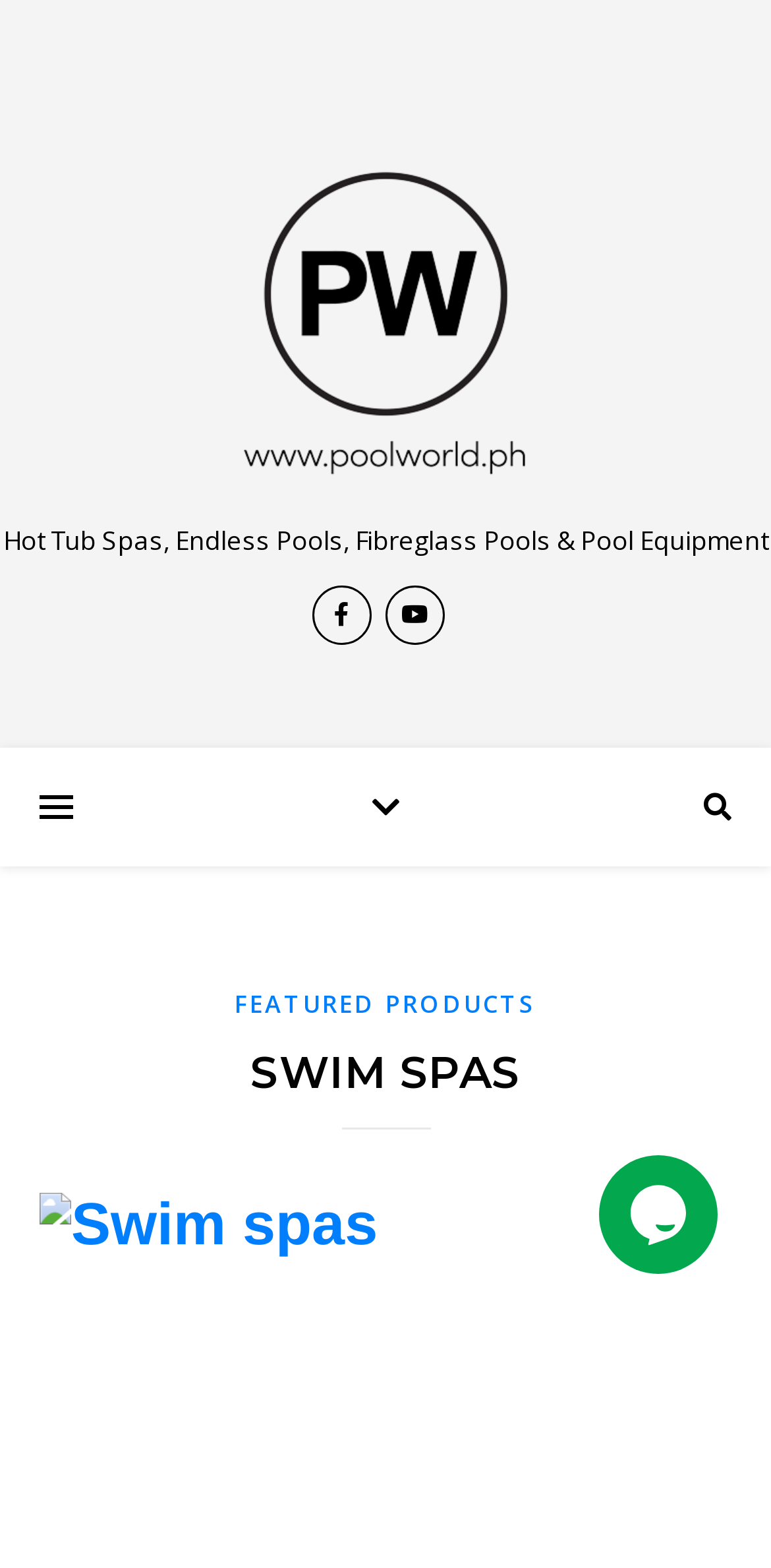What is the category of the featured products?
Please provide a full and detailed response to the question.

The link 'FEATURED PRODUCTS' is present in the header section, which suggests that it is a category or section for showcasing featured products on the webpage.